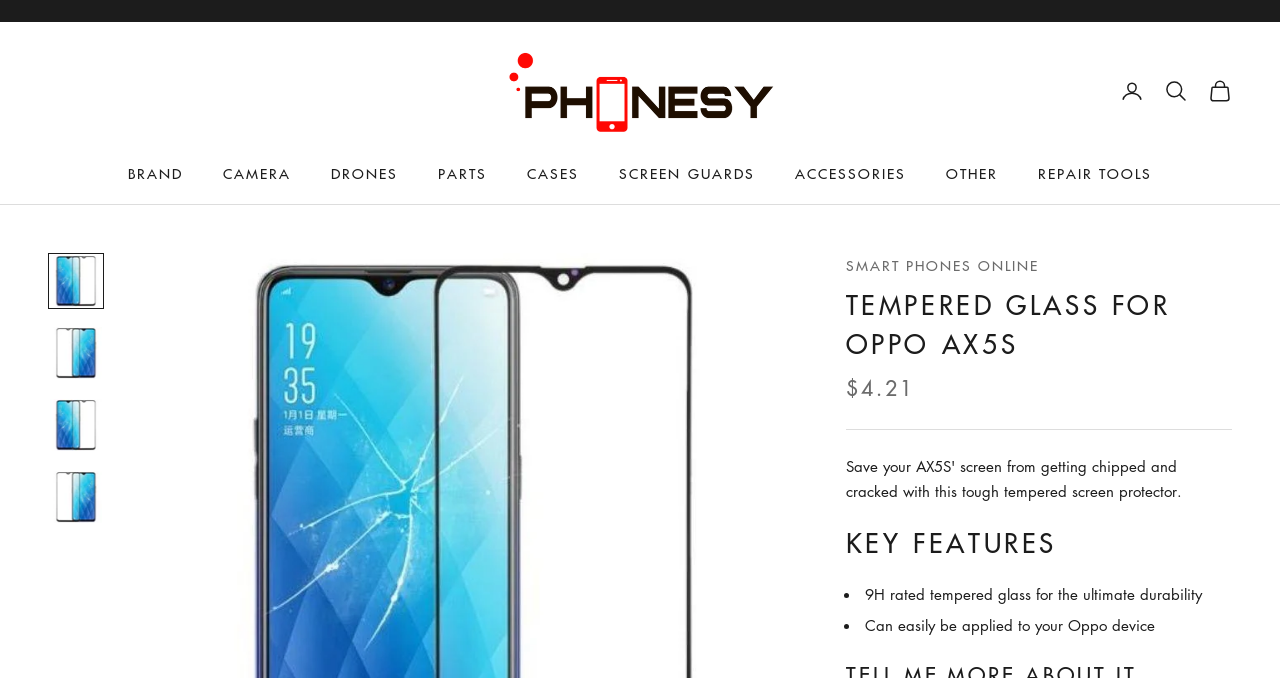Determine the bounding box coordinates of the clickable region to carry out the instruction: "Click Phonesy link".

[0.391, 0.061, 0.609, 0.209]